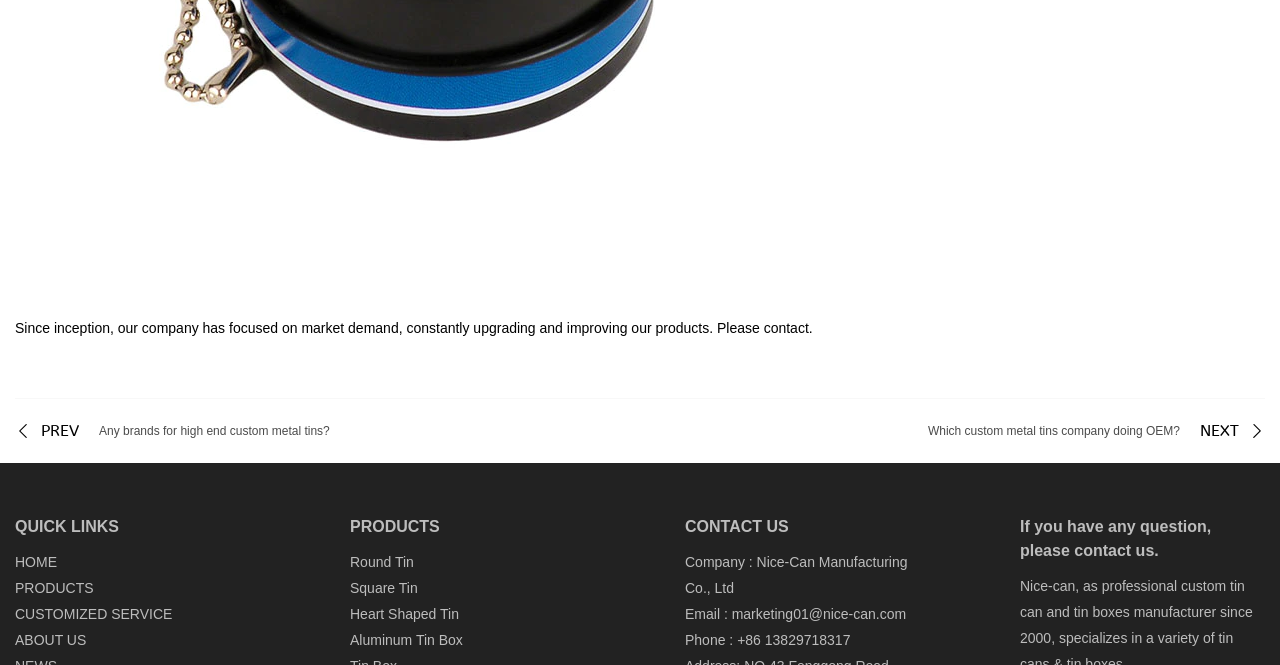Use a single word or phrase to respond to the question:
What is the email address for contact?

marketing01@nice-can.com